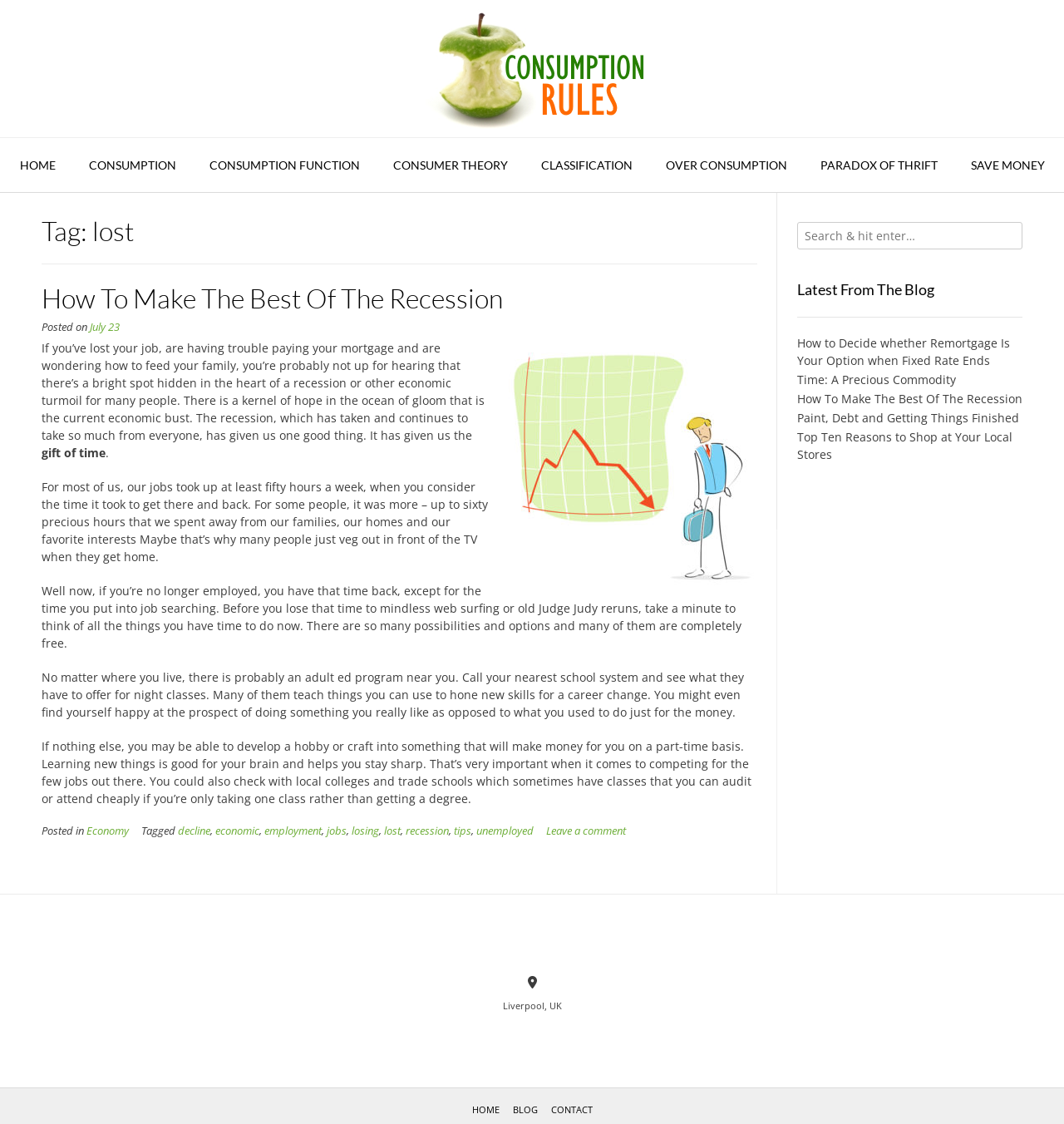Can you specify the bounding box coordinates of the area that needs to be clicked to fulfill the following instruction: "Check the latest news"?

None